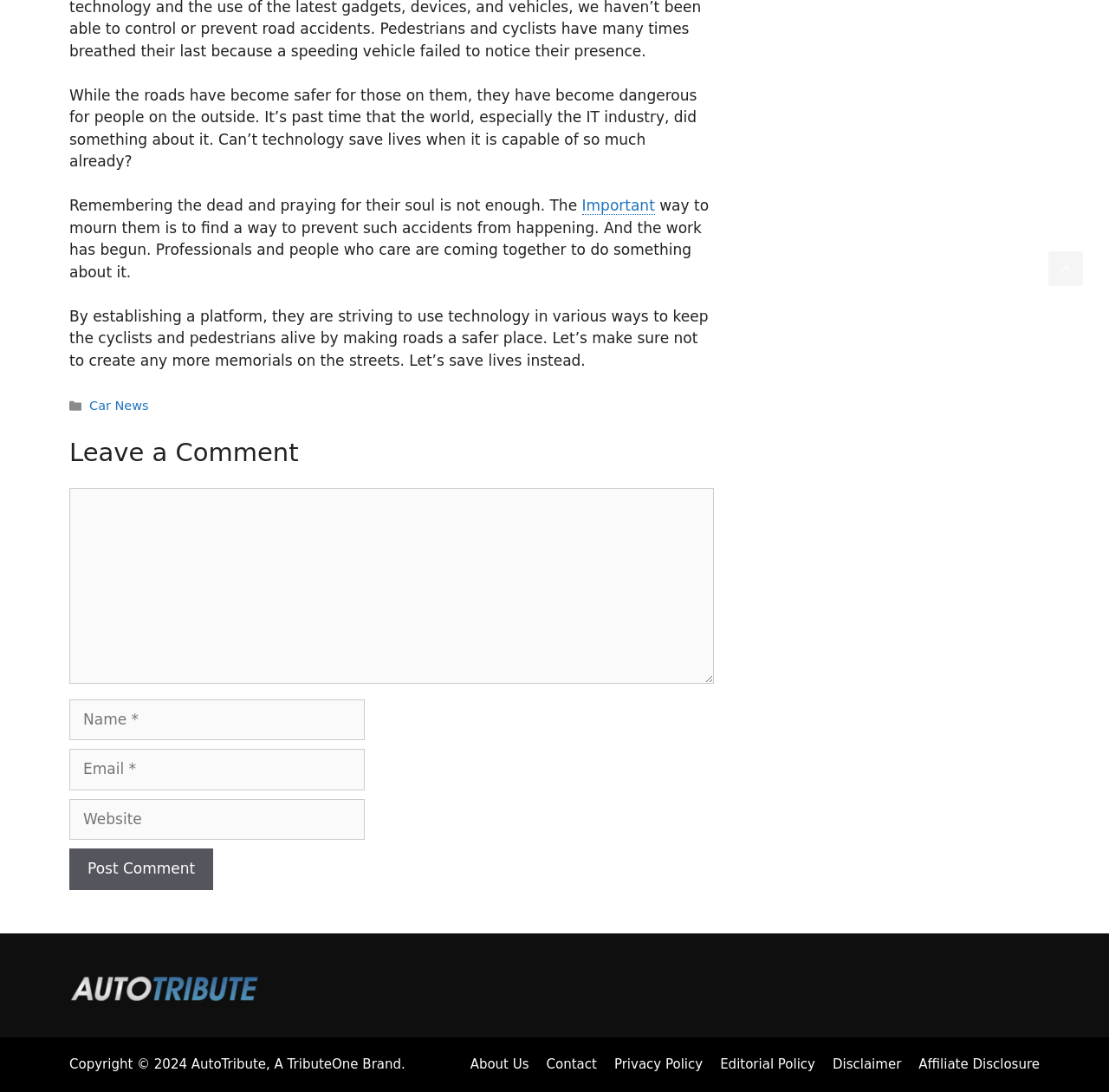Provide a brief response to the question below using one word or phrase:
What is the name of the website?

AutoTribute